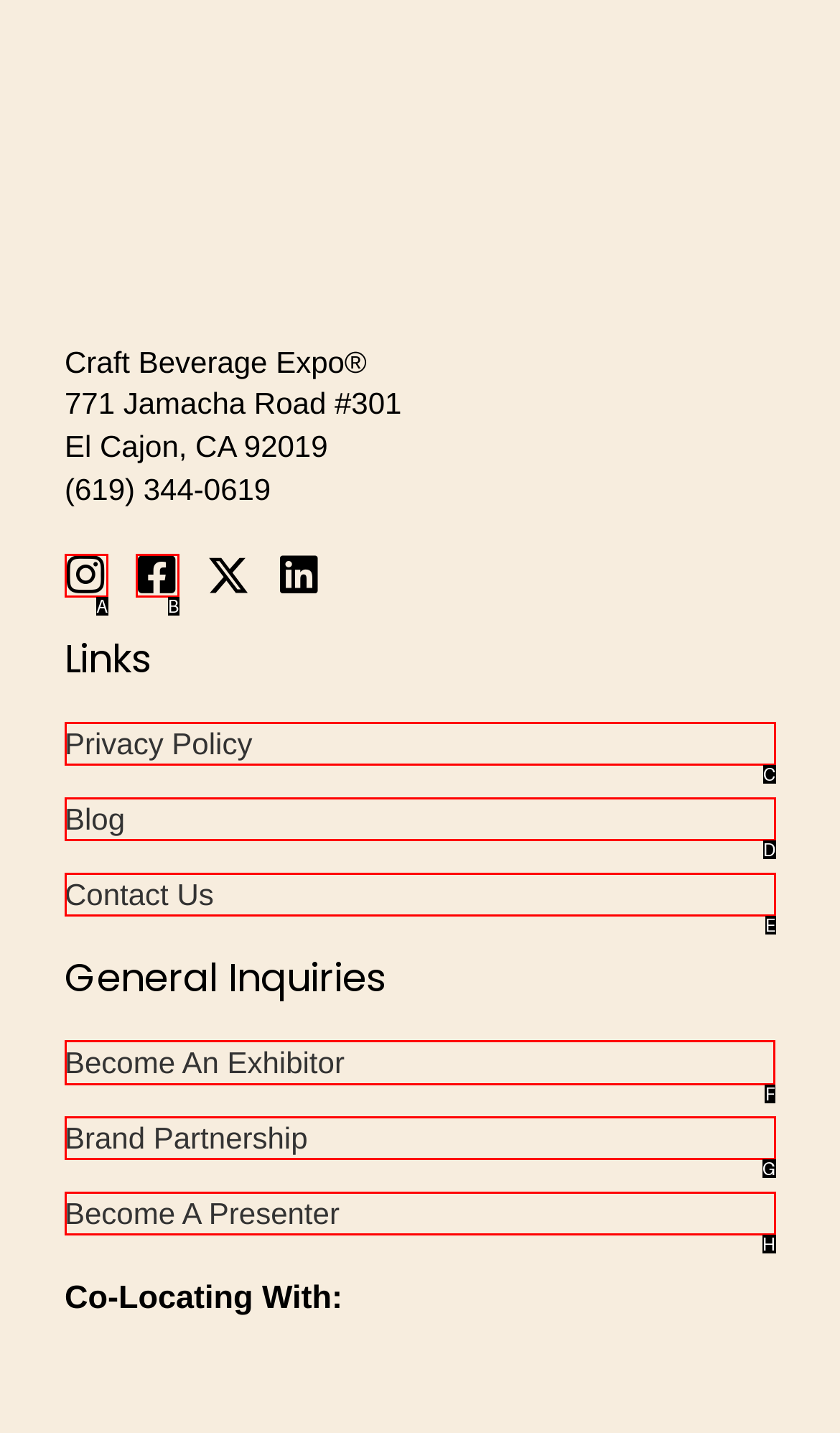Among the marked elements in the screenshot, which letter corresponds to the UI element needed for the task: Become An Exhibitor?

F